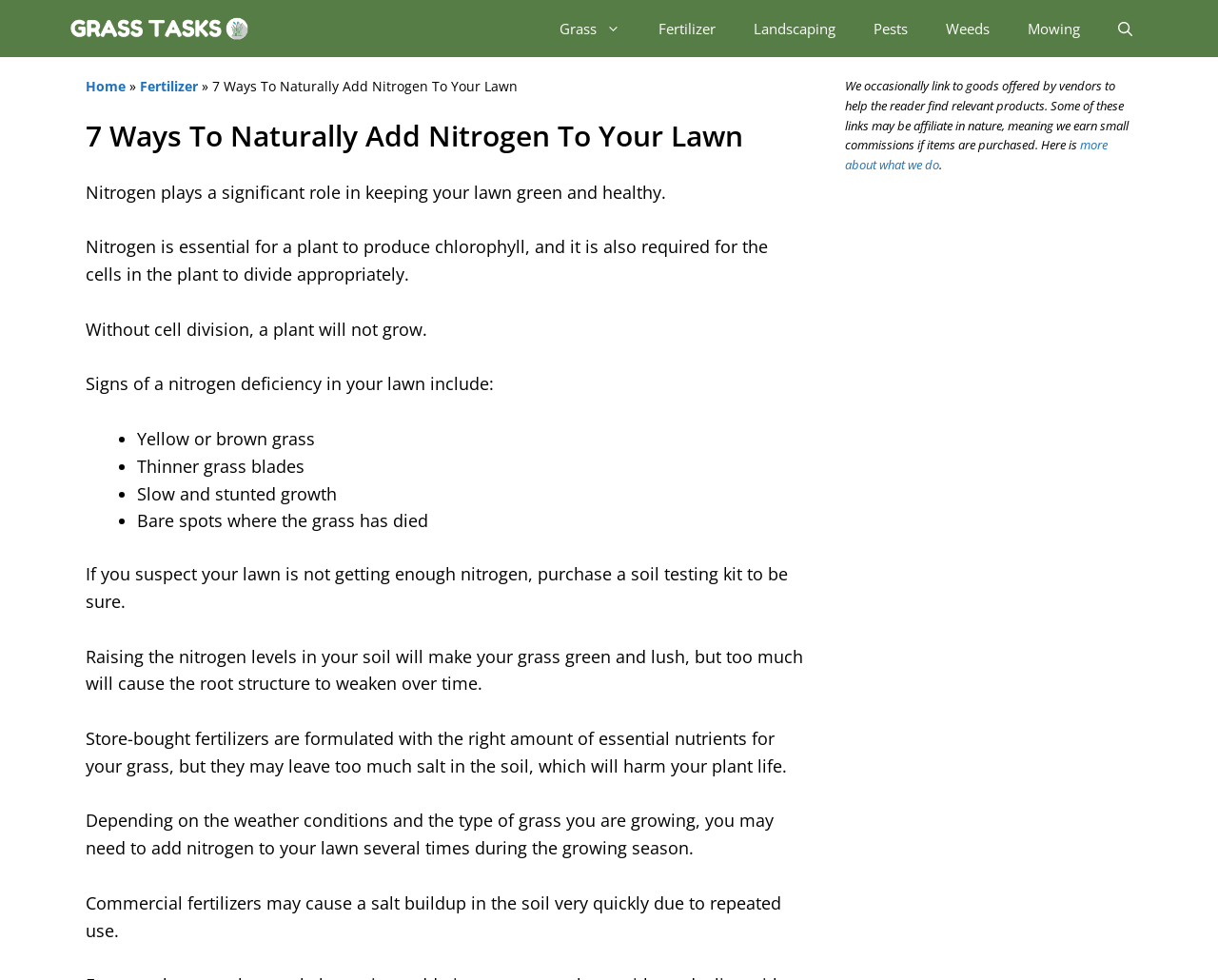Given the element description "title="Grass Tasks"", identify the bounding box of the corresponding UI element.

[0.055, 0.0, 0.211, 0.058]